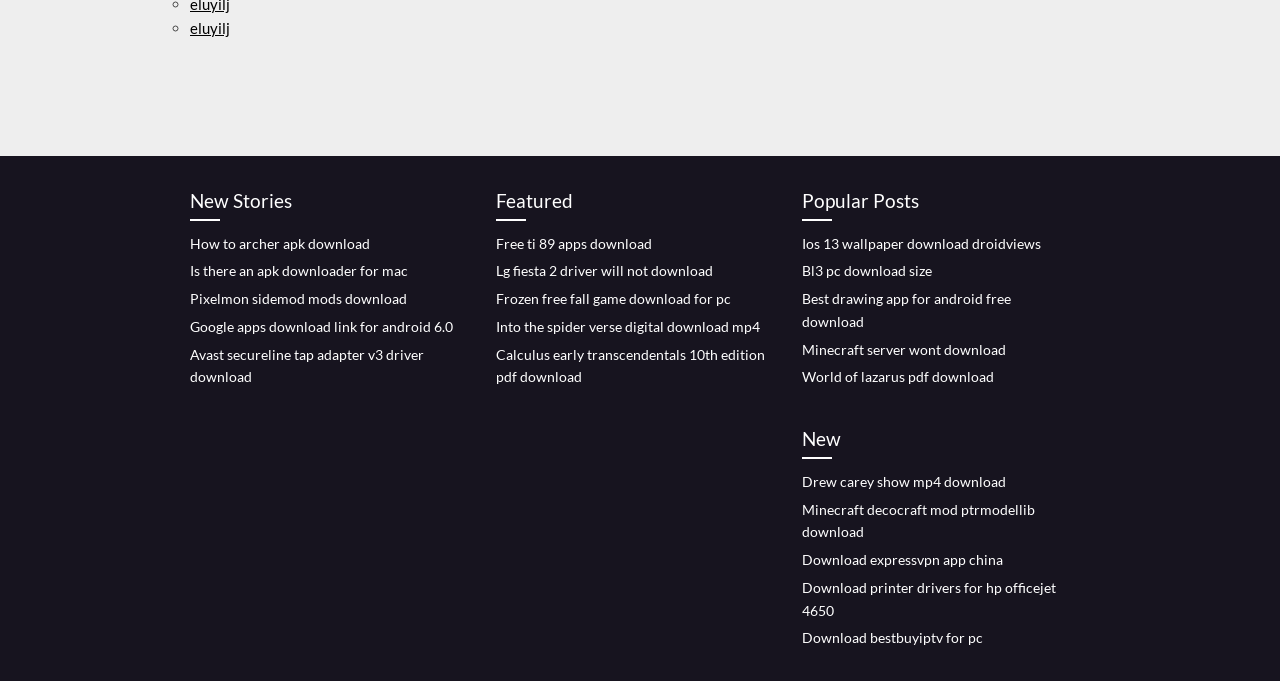Find the bounding box coordinates of the clickable region needed to perform the following instruction: "Download 'Frozen free fall game for pc'". The coordinates should be provided as four float numbers between 0 and 1, i.e., [left, top, right, bottom].

[0.388, 0.426, 0.571, 0.451]